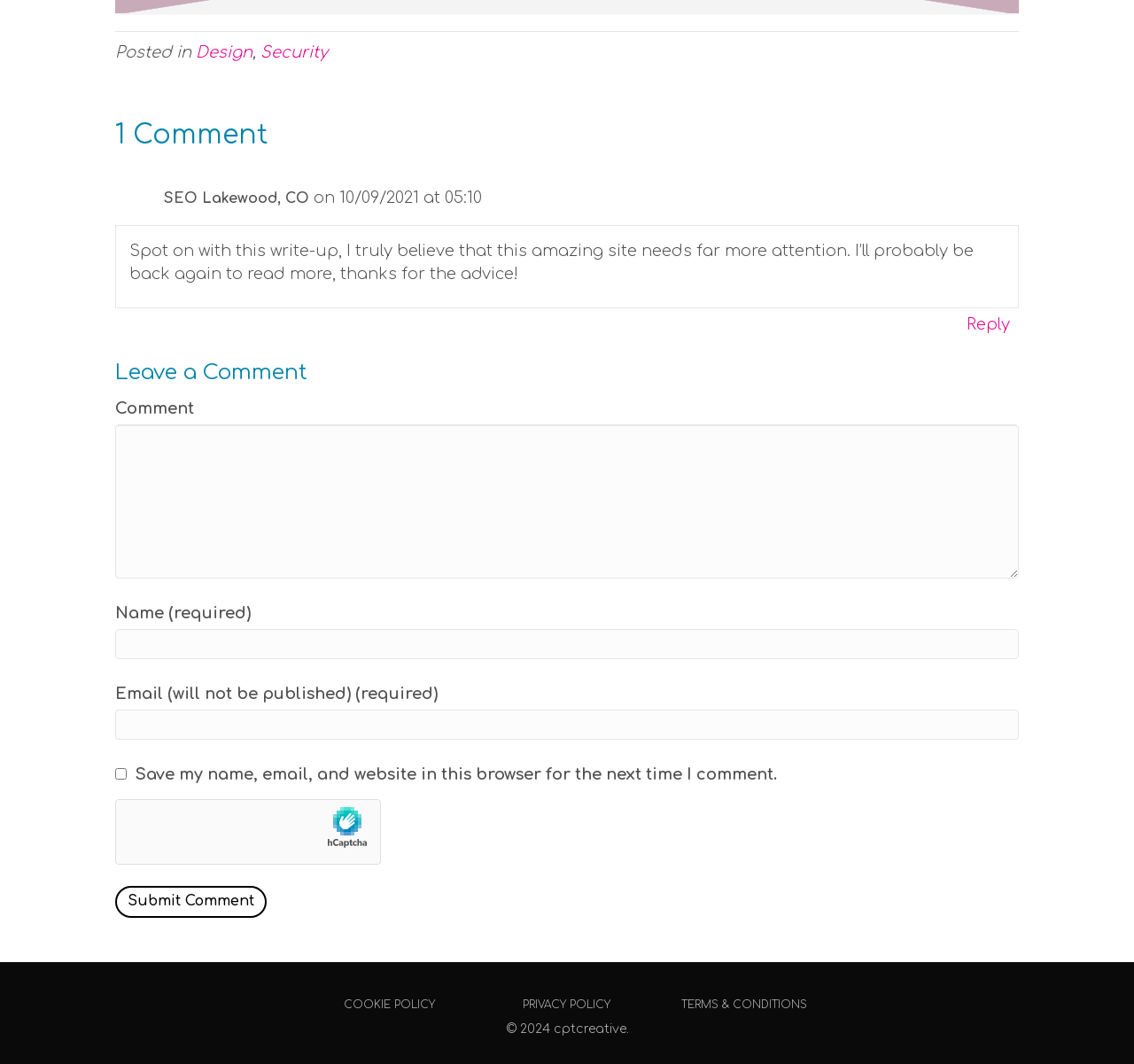Pinpoint the bounding box coordinates of the clickable element needed to complete the instruction: "Click on the 'Design' link". The coordinates should be provided as four float numbers between 0 and 1: [left, top, right, bottom].

[0.173, 0.041, 0.223, 0.057]